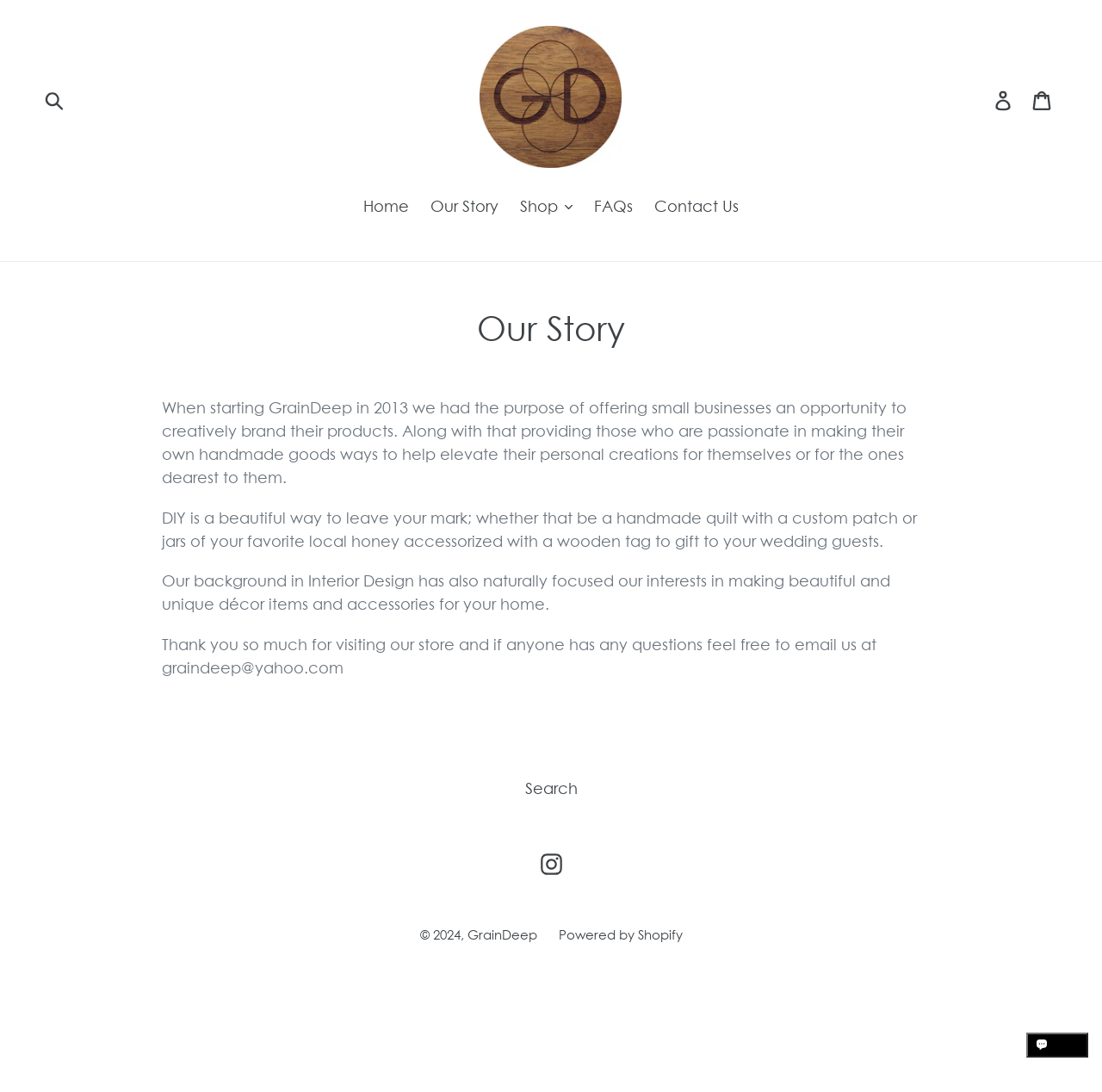Based on the image, provide a detailed response to the question:
What platform is GrainDeep's online store powered by?

The webpage's footer section mentions that GrainDeep's online store is 'Powered by Shopify', indicating that Shopify is the e-commerce platform used to host GrainDeep's online store.